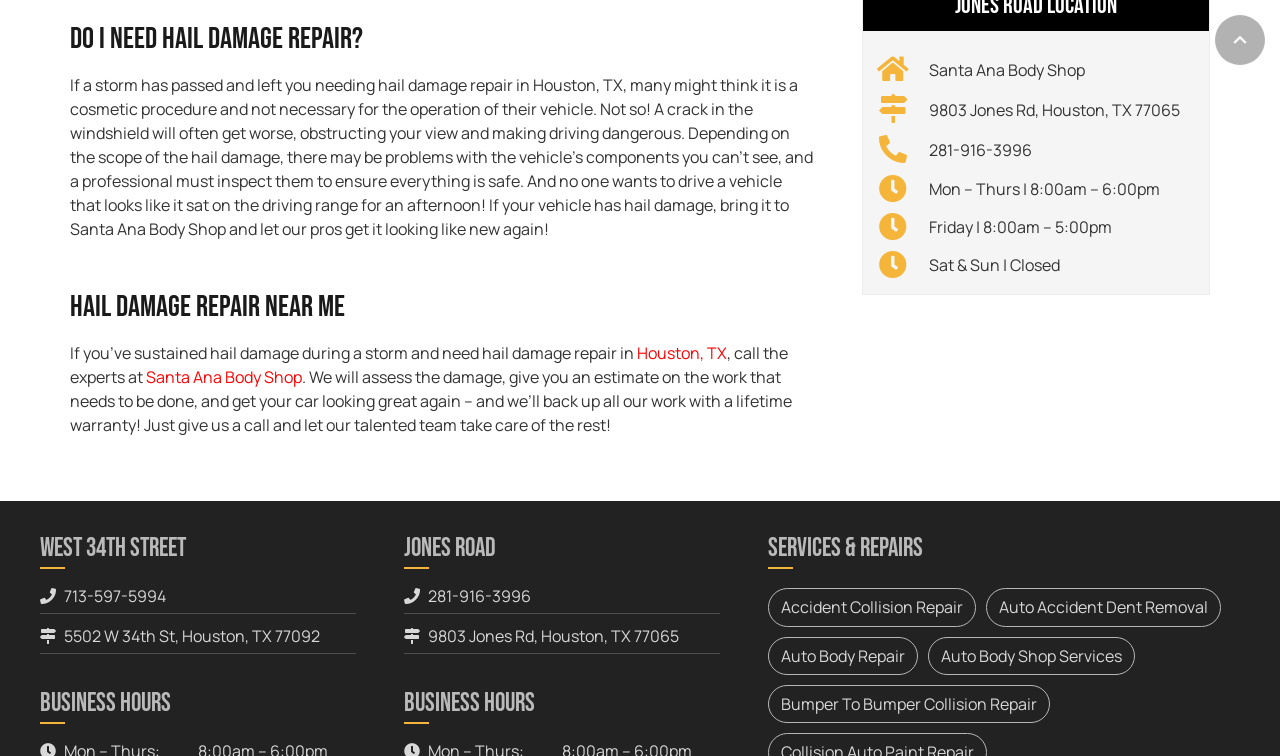Locate the bounding box coordinates of the clickable area to execute the instruction: "Click to learn more about hail damage repair in Houston, TX". Provide the coordinates as four float numbers between 0 and 1, represented as [left, top, right, bottom].

[0.498, 0.452, 0.568, 0.481]